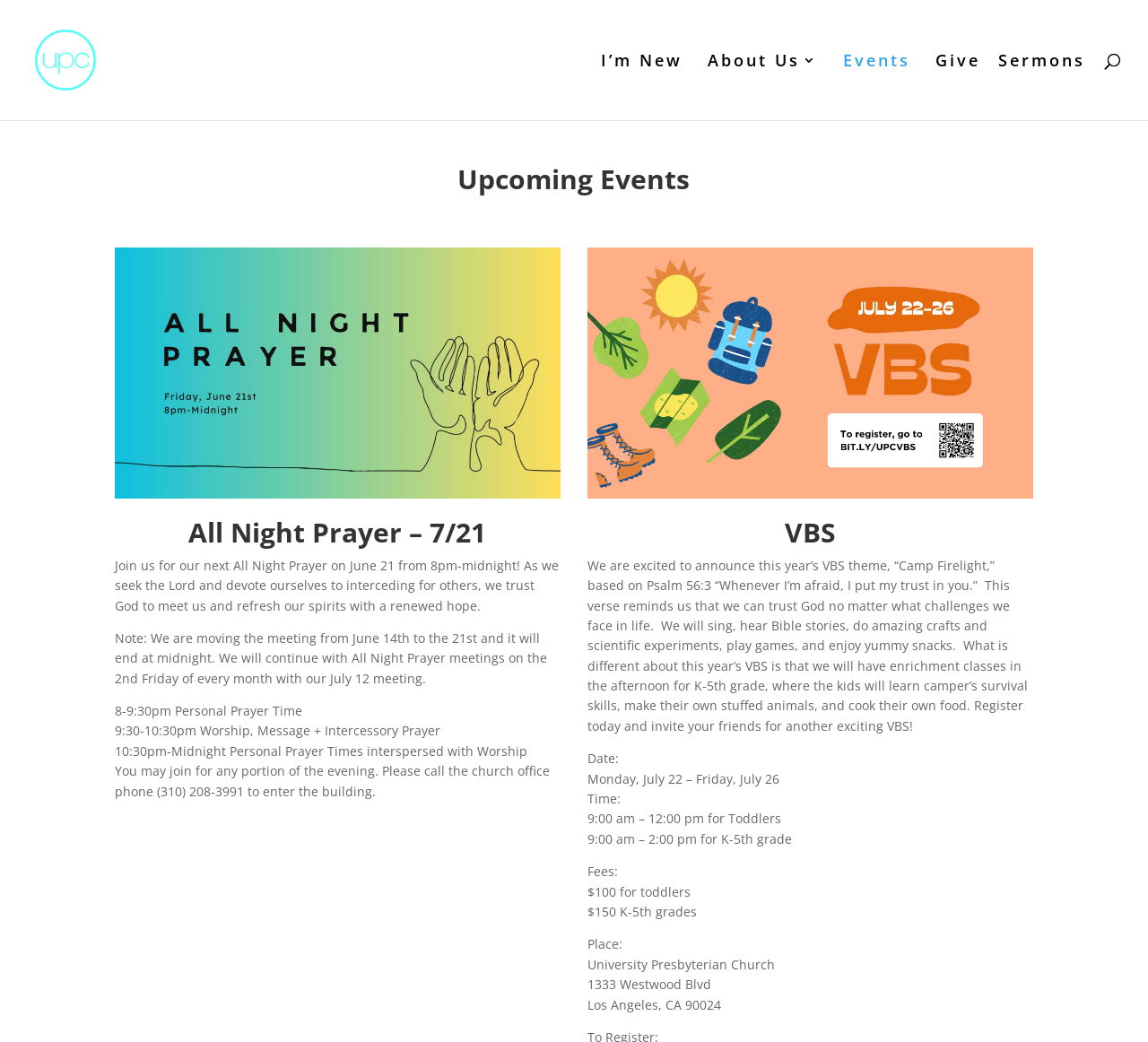What is the date of the All Night Prayer event?
Deliver a detailed and extensive answer to the question.

The date of the All Night Prayer event can be found in the section about Upcoming Events, which says 'All Night Prayer – 7/21'. This event is described as happening on June 21, but note that the date has been changed to July 21.